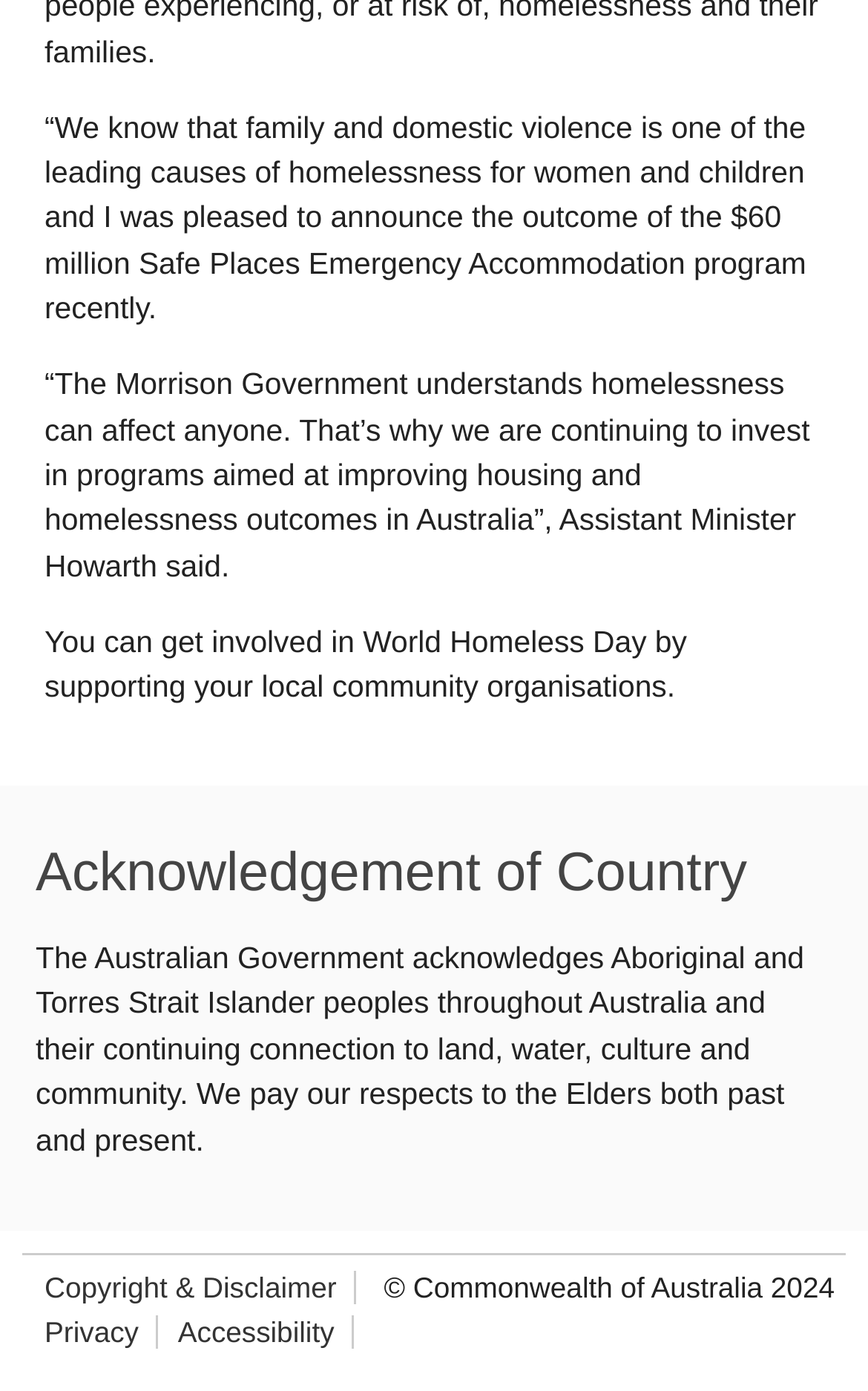Who is the speaker in the quoted text?
Look at the image and provide a detailed response to the question.

The quoted text is attributed to 'Assistant Minister Howarth', indicating that the speaker is Assistant Minister Howarth.